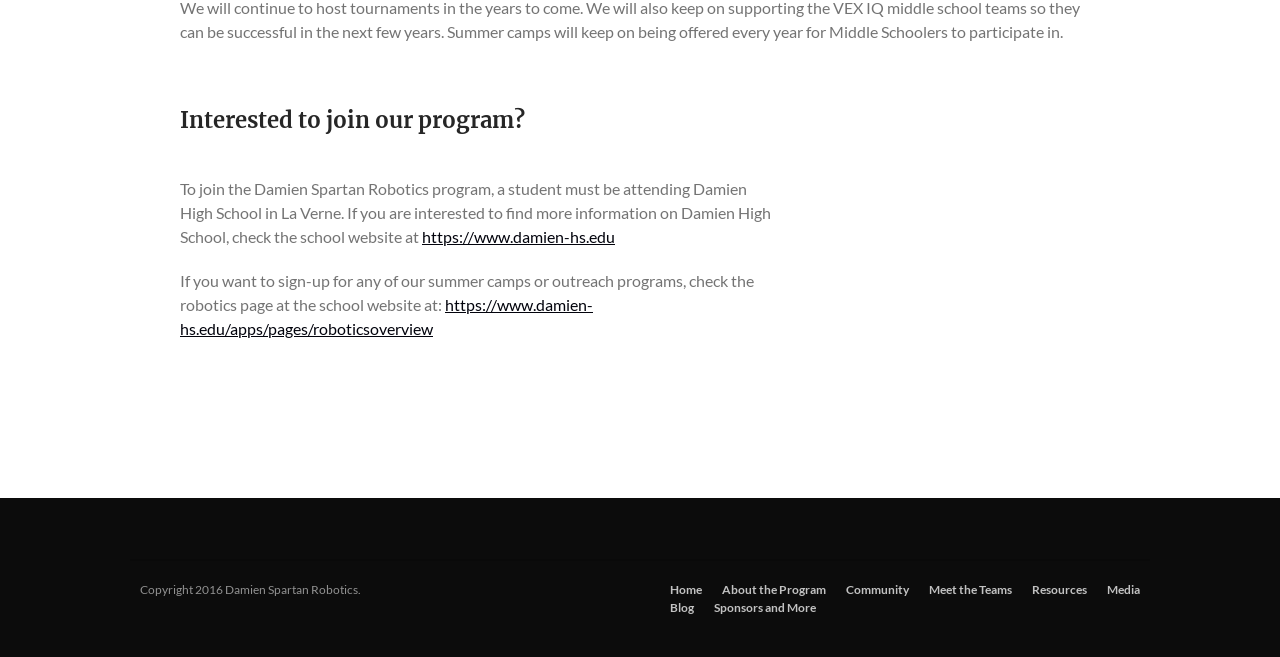Find the bounding box coordinates for the HTML element described in this sentence: "Home". Provide the coordinates as four float numbers between 0 and 1, in the format [left, top, right, bottom].

[0.523, 0.884, 0.548, 0.911]